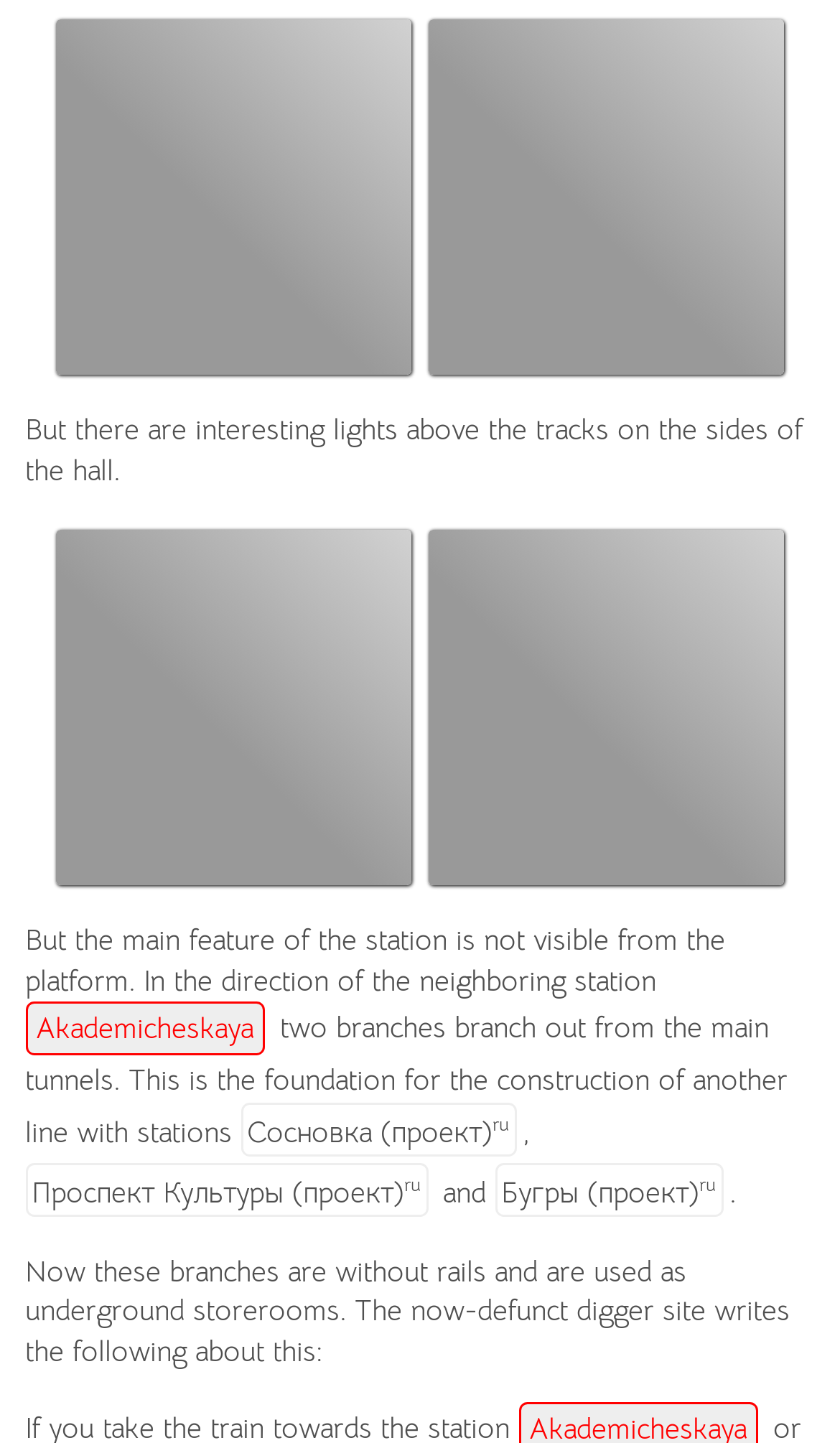What are the three project stations mentioned?
Please ensure your answer is as detailed and informative as possible.

The three project stations mentioned are Sosnovka, Prospekt Kultury, and Bugry, as listed in the text with the superscript 'ru'.